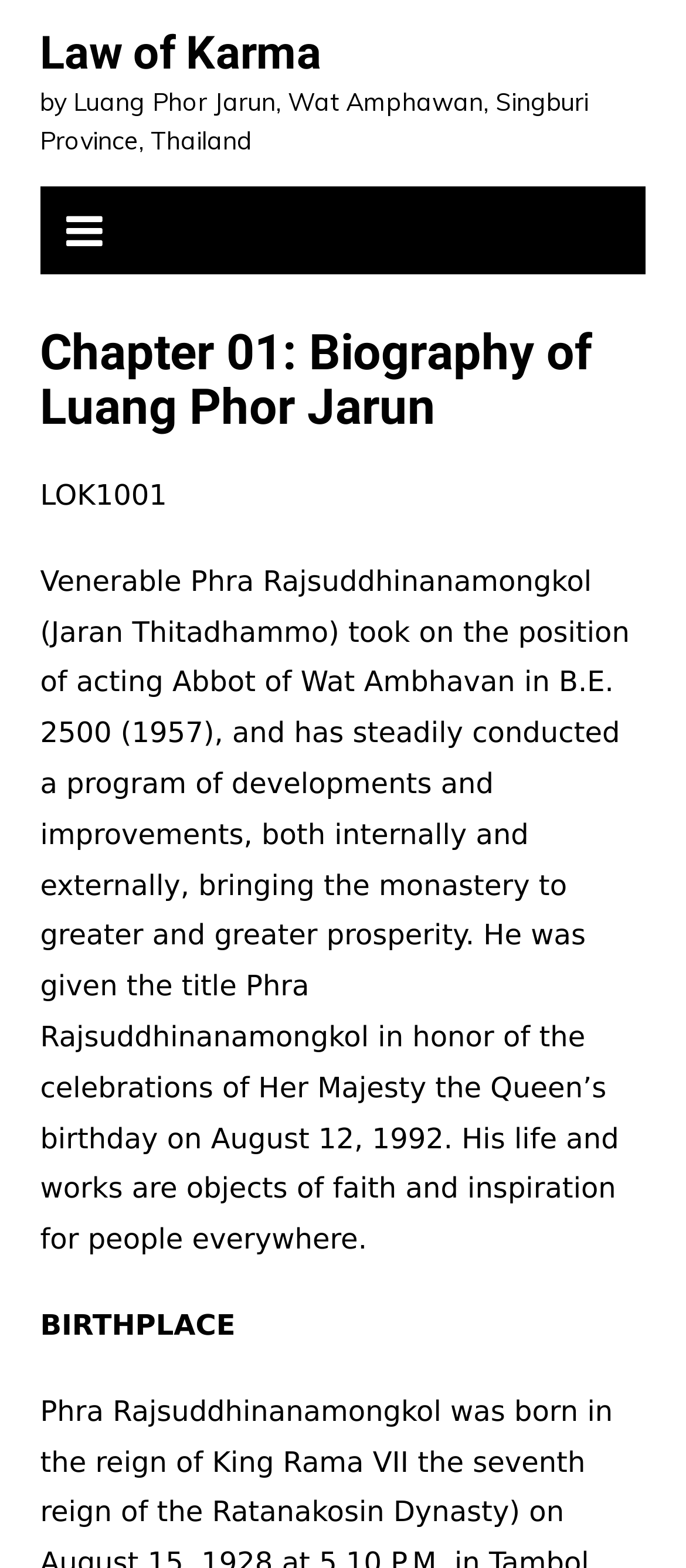Find the bounding box coordinates for the HTML element specified by: "Law of Karma".

[0.058, 0.017, 0.469, 0.05]